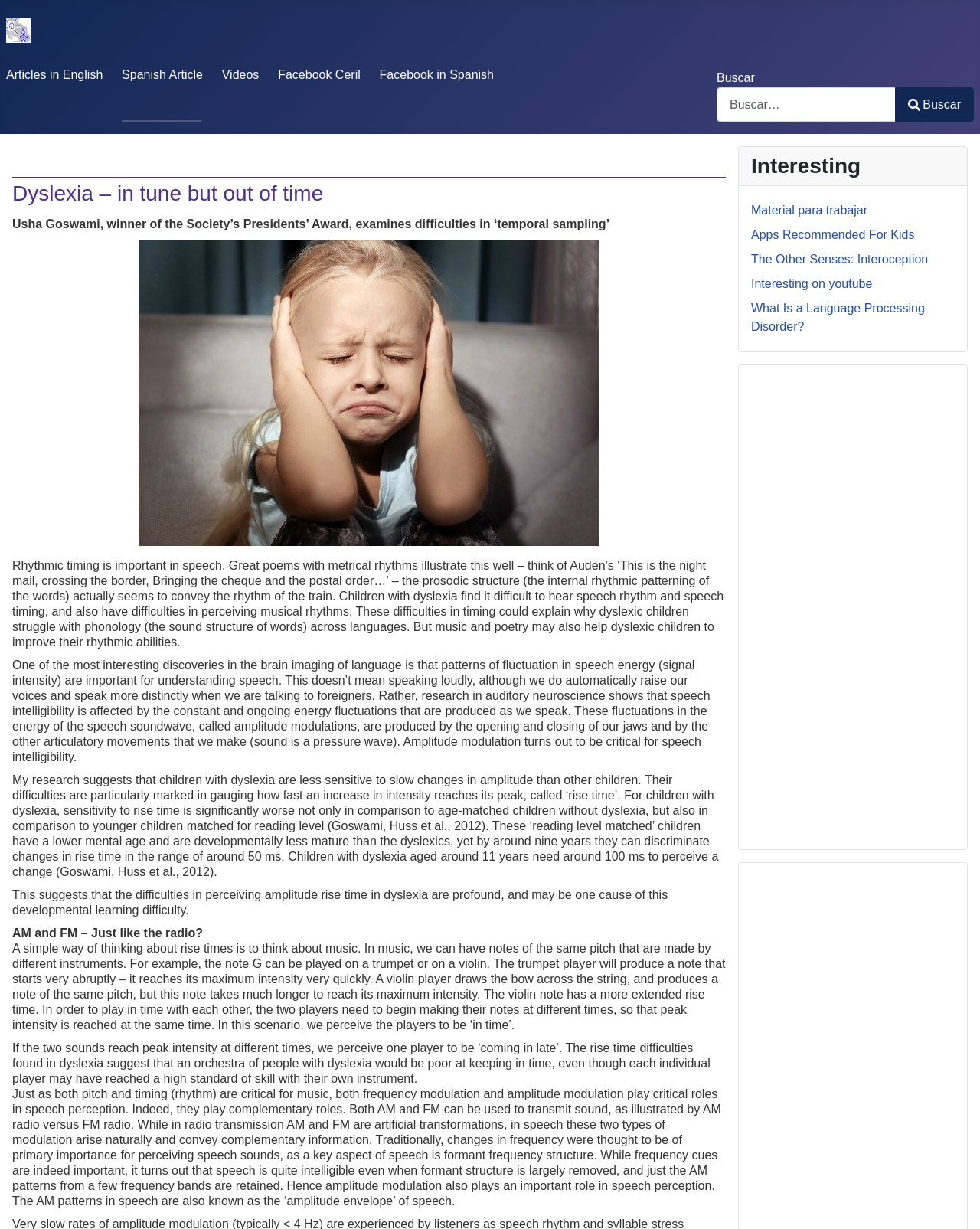What is the comparison made to explain rise times in music?
Please provide a comprehensive answer based on the details in the screenshot.

The comparison between a trumpet and a violin is made to explain rise times in music, illustrating how the two instruments produce notes of the same pitch but with different rise times.